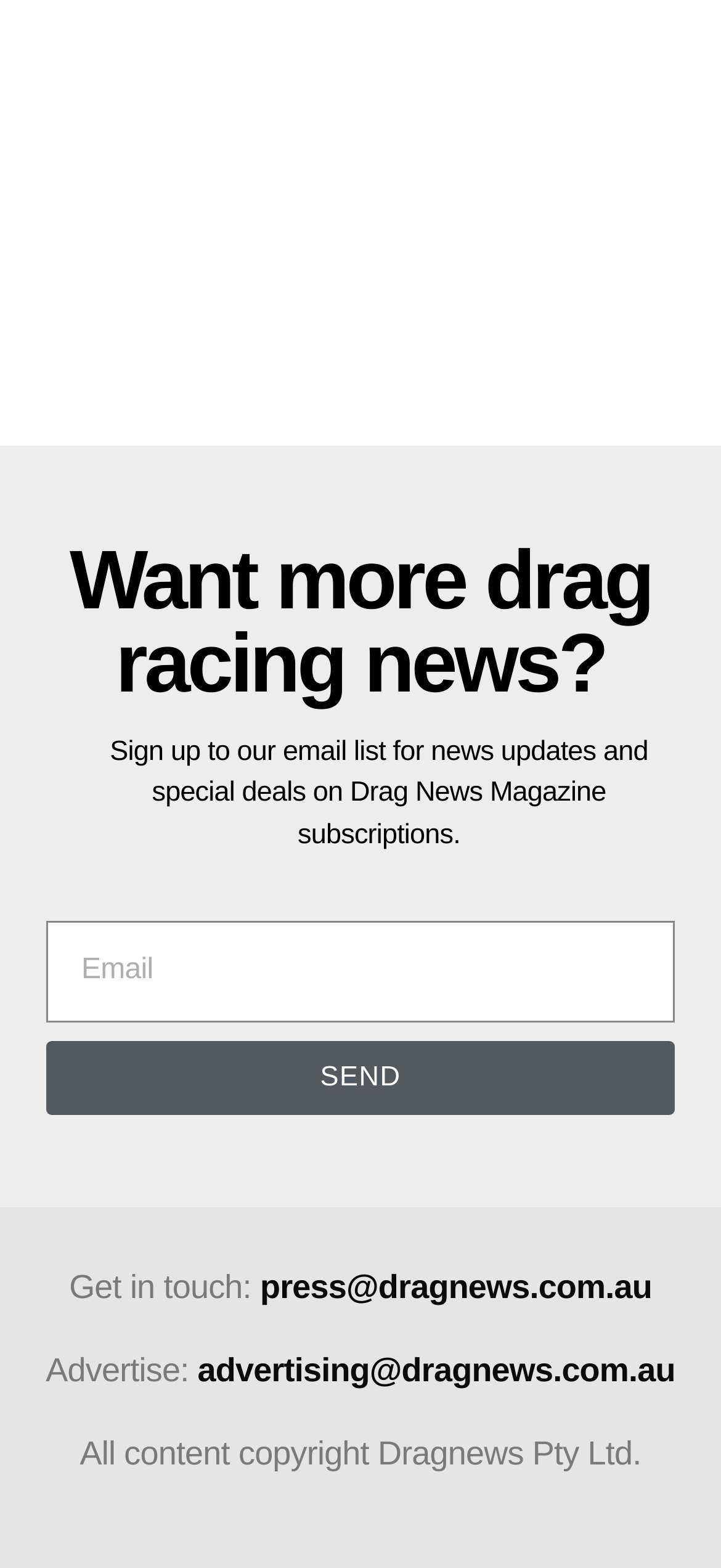Could you please study the image and provide a detailed answer to the question:
What is the copyright holder of the webpage content?

The webpage explicitly states that 'All content copyright Dragnews Pty Ltd.' at the bottom, indicating that Dragnews Pty Ltd is the copyright holder of the webpage content.